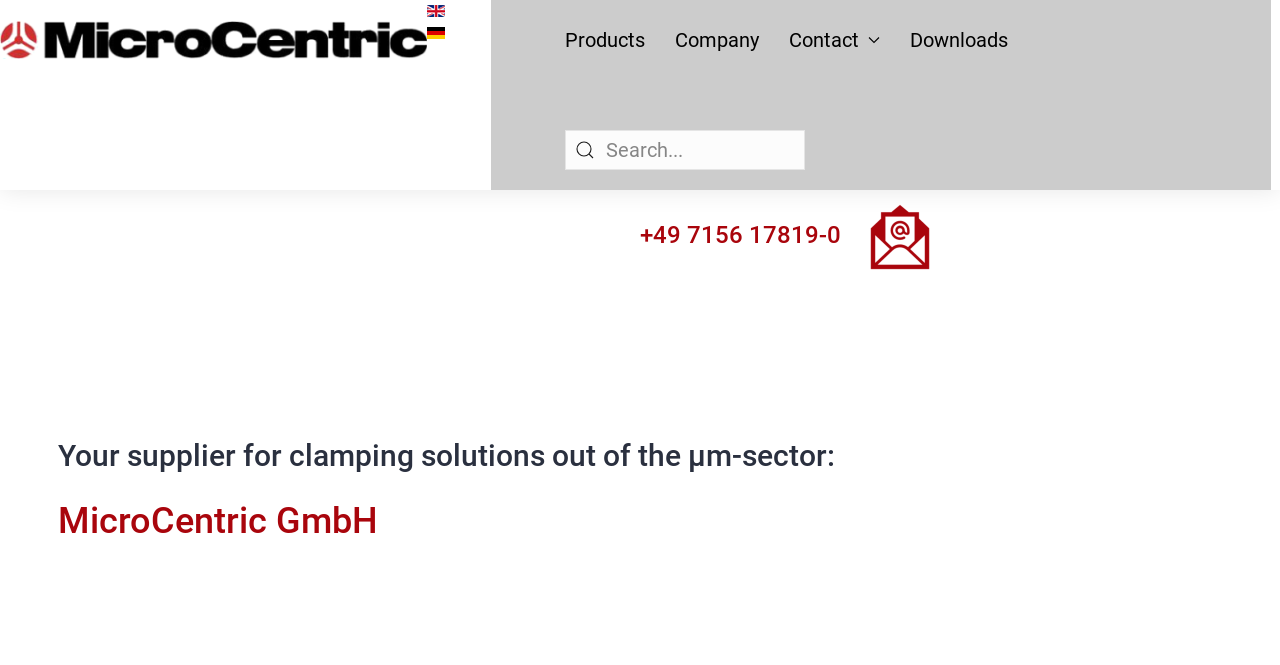Provide your answer in one word or a succinct phrase for the question: 
Is there a search bar on the webpage?

Yes